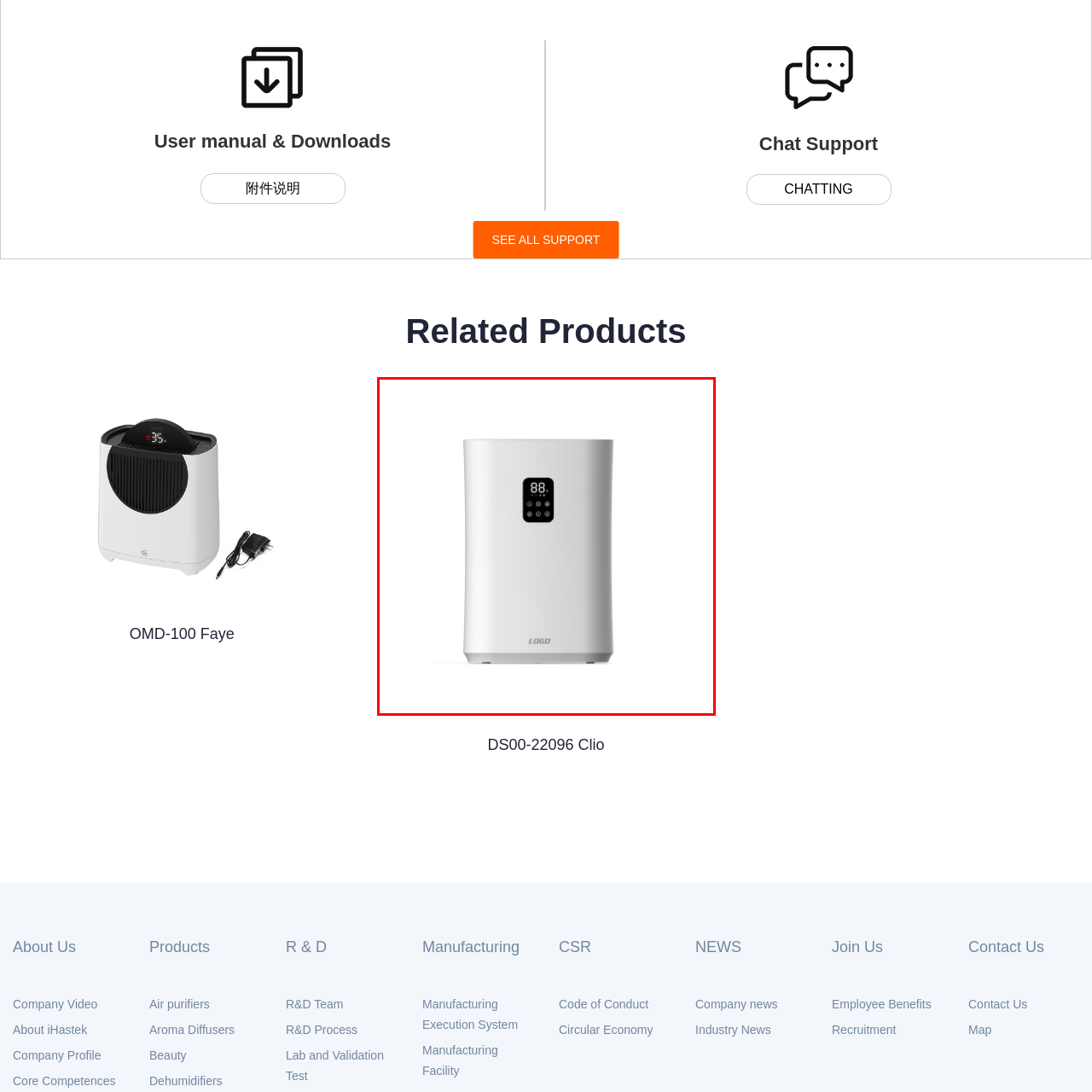Observe the image enclosed by the red box and thoroughly answer the subsequent question based on the visual details: What is displayed on the digital display?

The digital display on the air purifier showcases an illuminated numeric readout, which is currently displaying the number 88. This likely indicates air quality or other operational metrics.